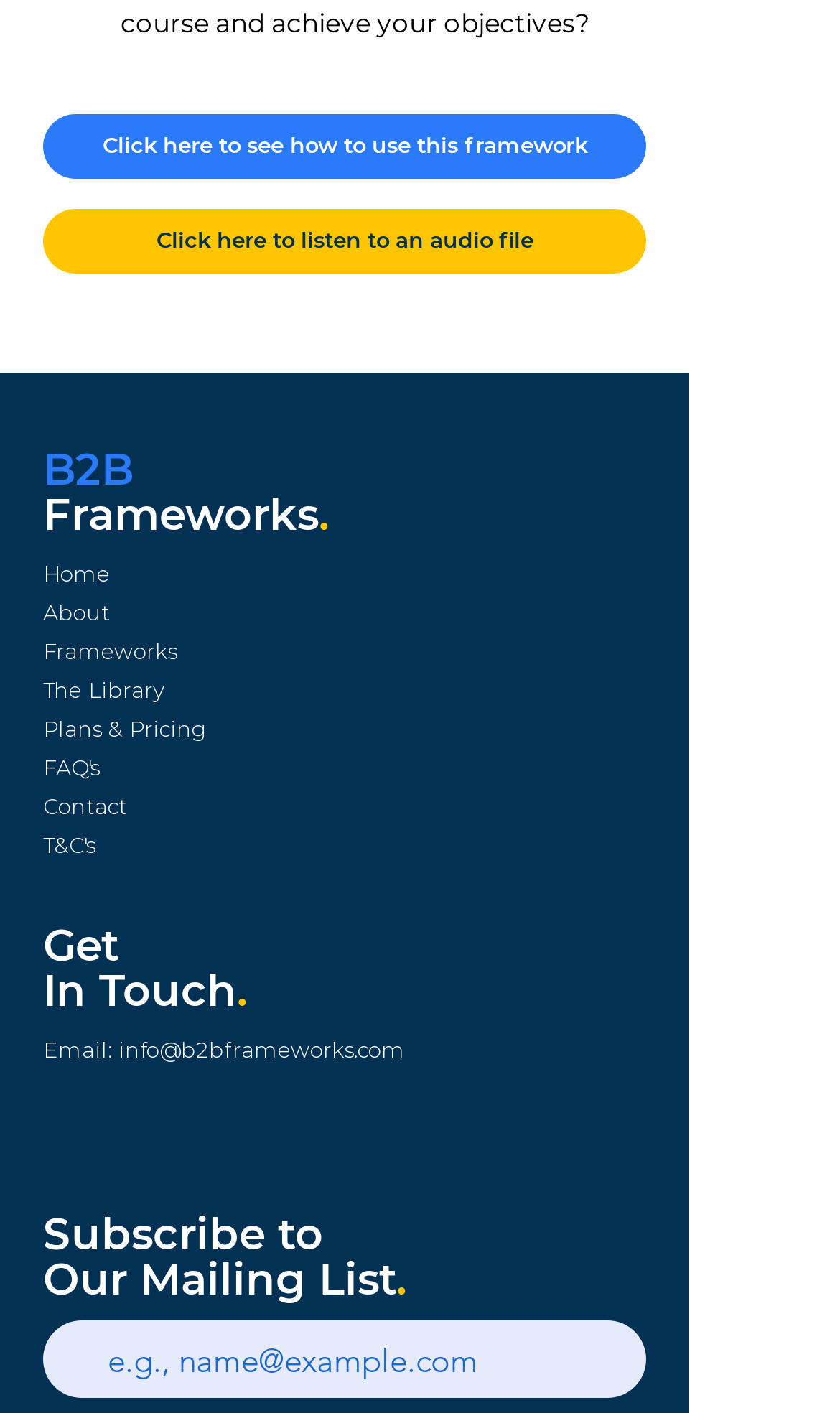Pinpoint the bounding box coordinates of the element you need to click to execute the following instruction: "Enter email address". The bounding box should be represented by four float numbers between 0 and 1, in the format [left, top, right, bottom].

[0.051, 0.935, 0.769, 0.99]